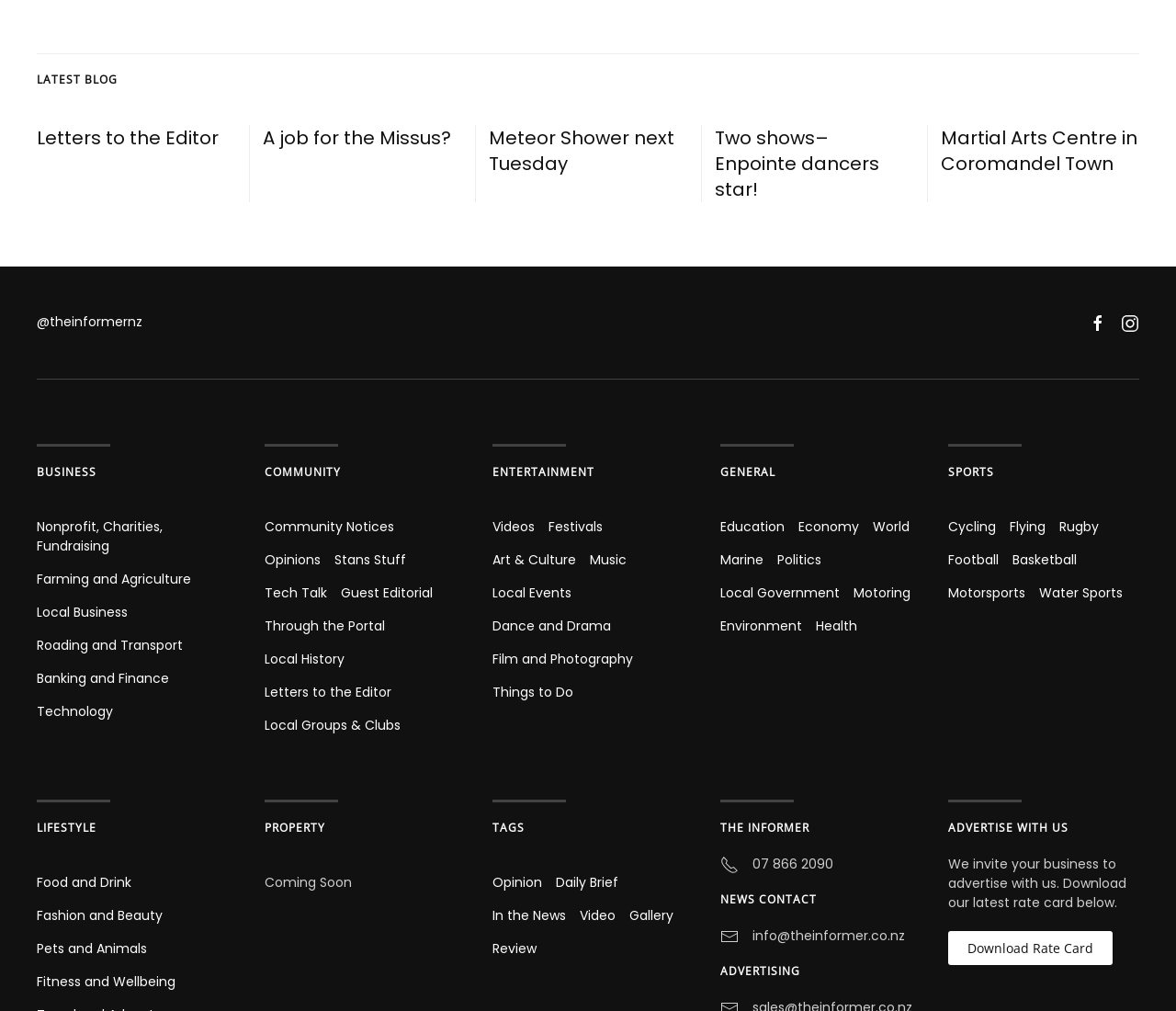Determine the bounding box coordinates of the target area to click to execute the following instruction: "Click on the 'Italian school' link."

None